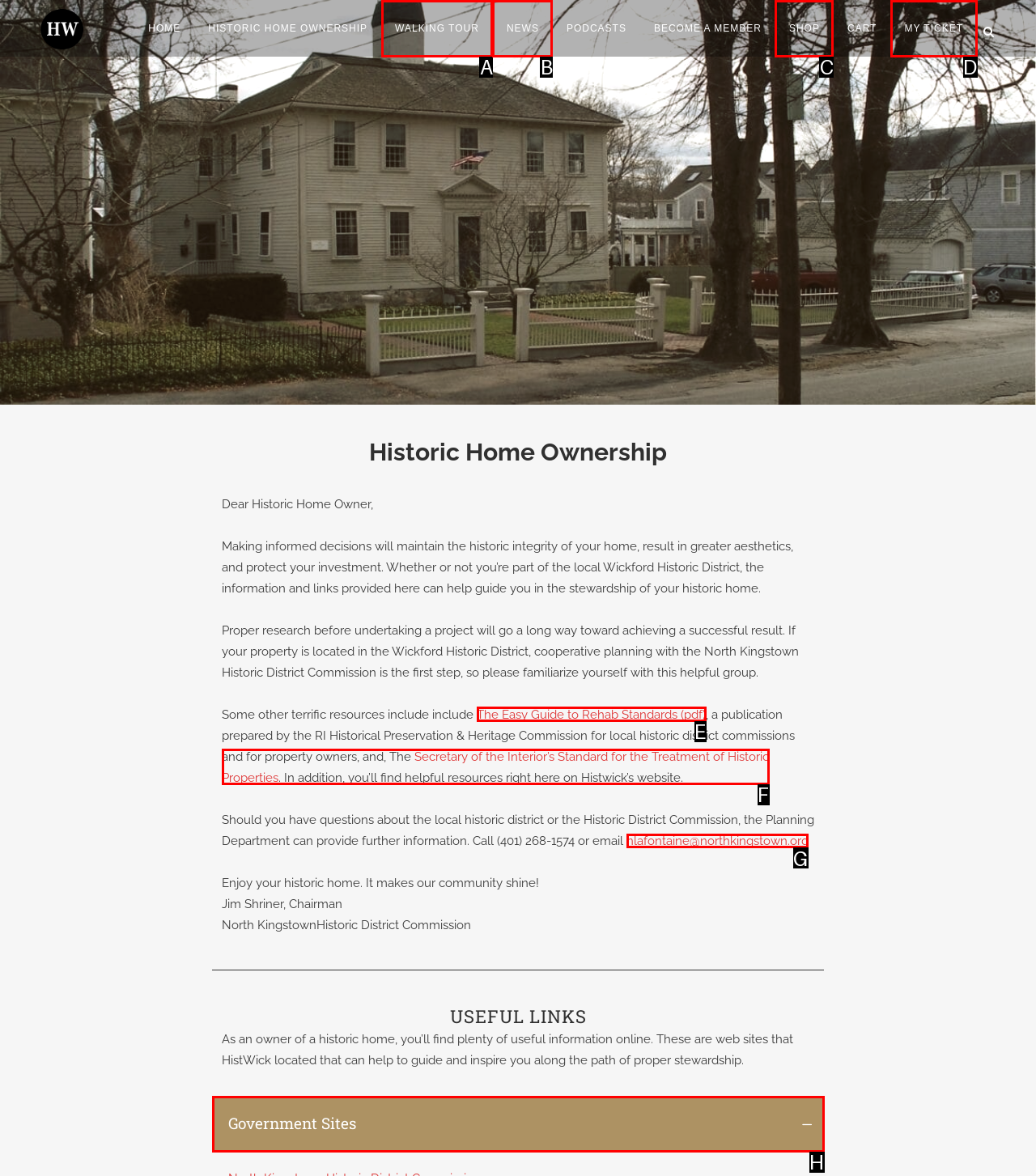Select the letter associated with the UI element you need to click to perform the following action: Click the link to email nlafontaine@northkingstown.org
Reply with the correct letter from the options provided.

G